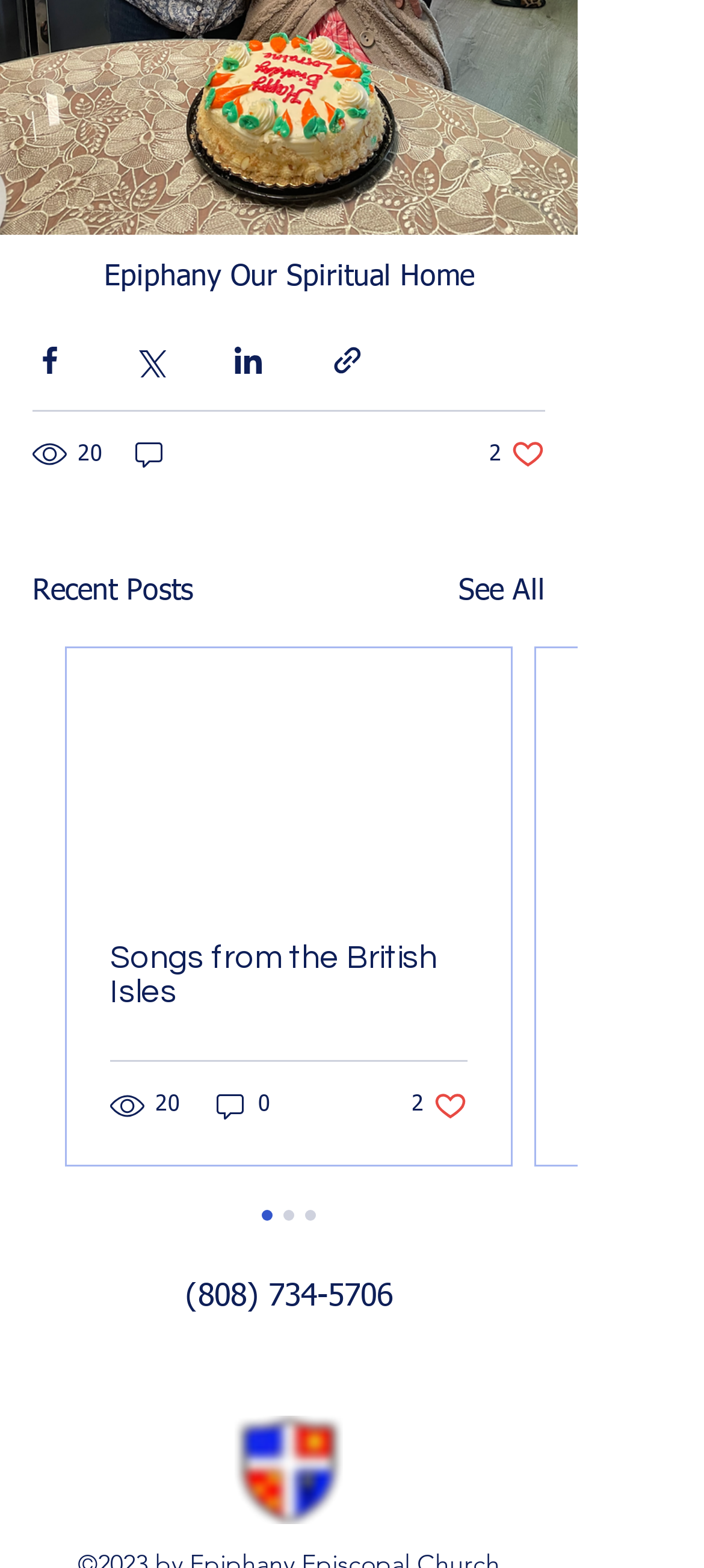How many likes does the first post have?
Using the image as a reference, answer the question with a short word or phrase.

2